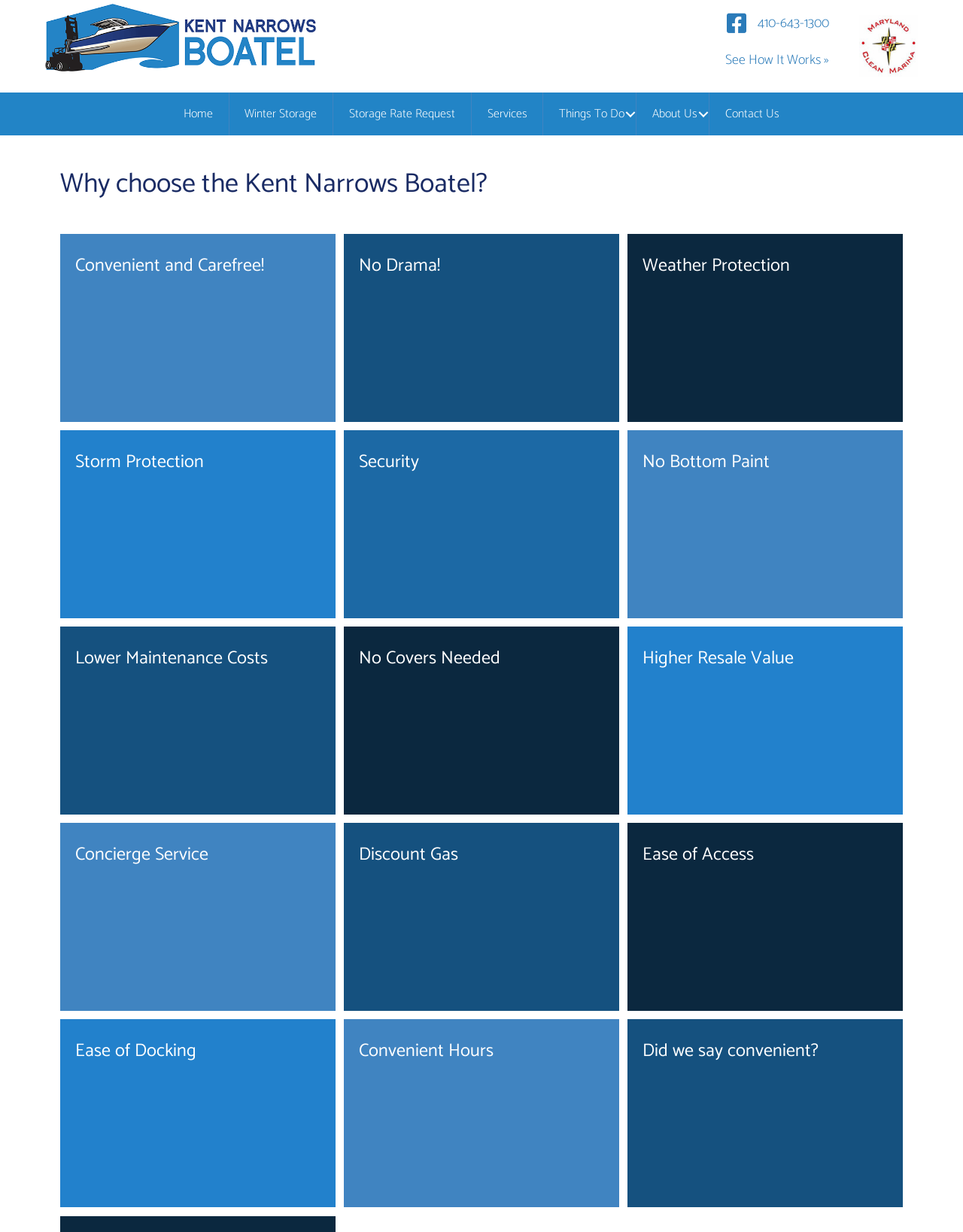Find the bounding box coordinates for the area you need to click to carry out the instruction: "View 'Services'". The coordinates should be four float numbers between 0 and 1, indicated as [left, top, right, bottom].

[0.49, 0.075, 0.564, 0.11]